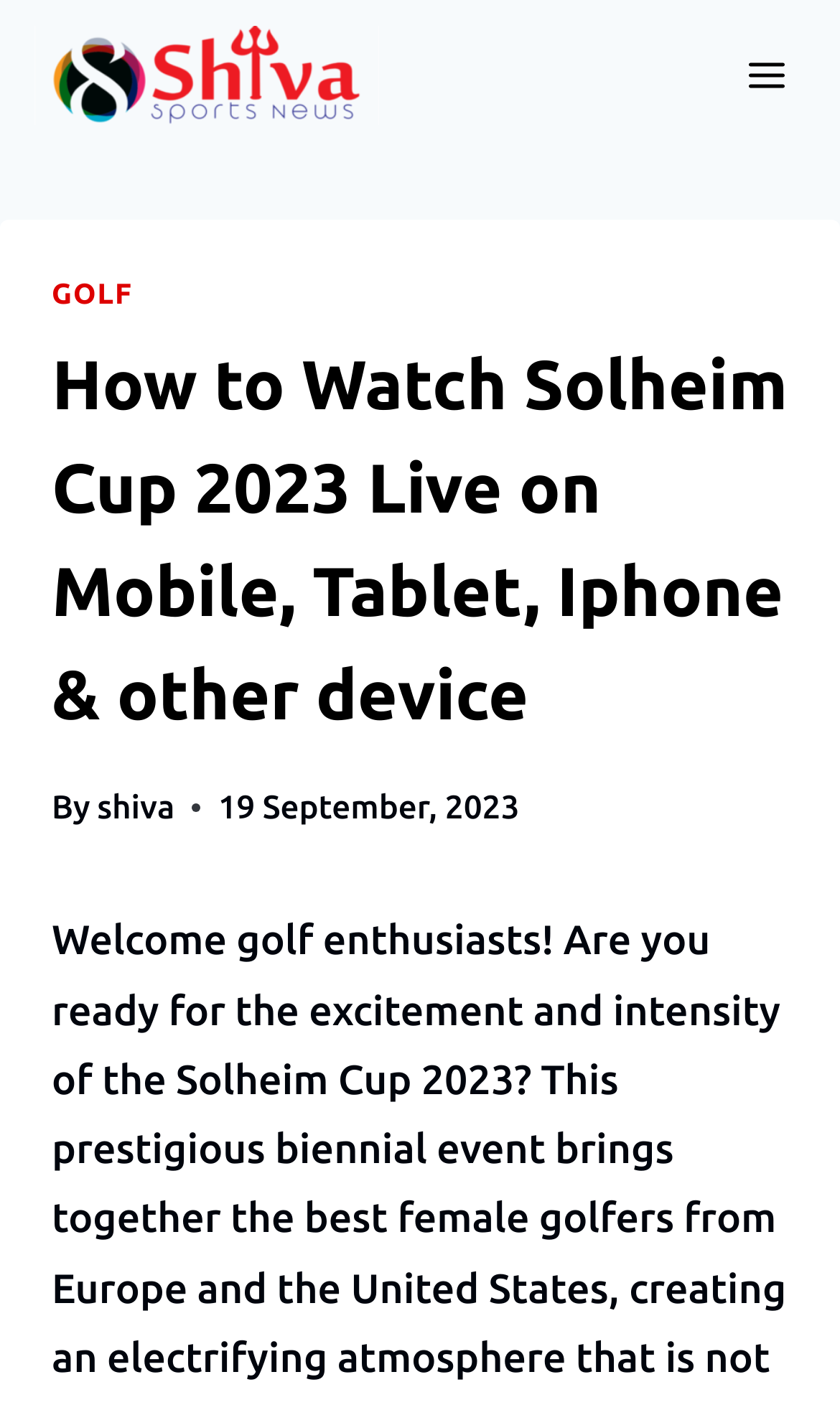What is the main title displayed on this webpage?

How to Watch Solheim Cup 2023 Live on Mobile, Tablet, Iphone & other device